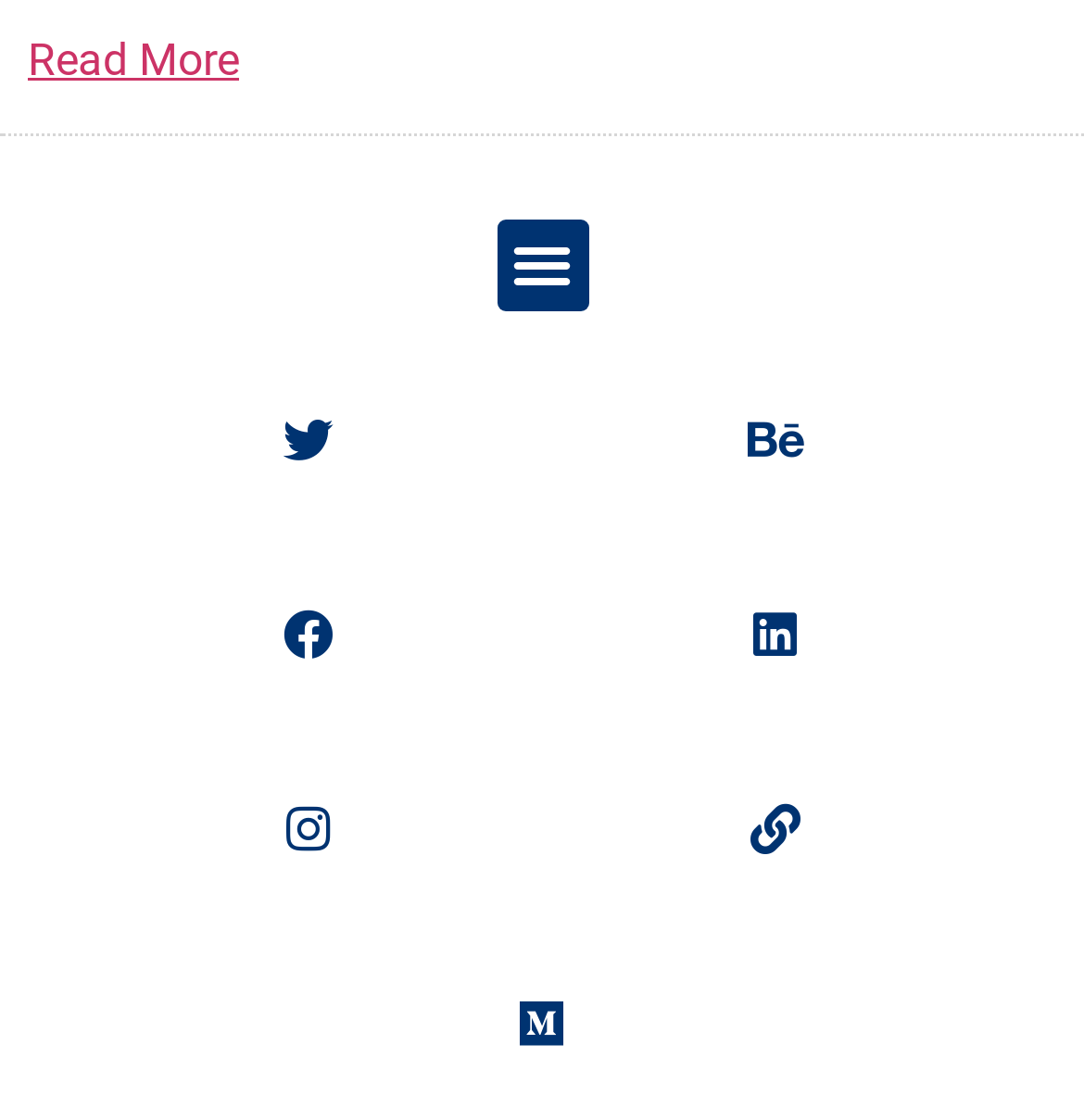Please find the bounding box coordinates in the format (top-left x, top-left y, bottom-right x, bottom-right y) for the given element description. Ensure the coordinates are floating point numbers between 0 and 1. Description: Read More

[0.026, 0.029, 0.221, 0.076]